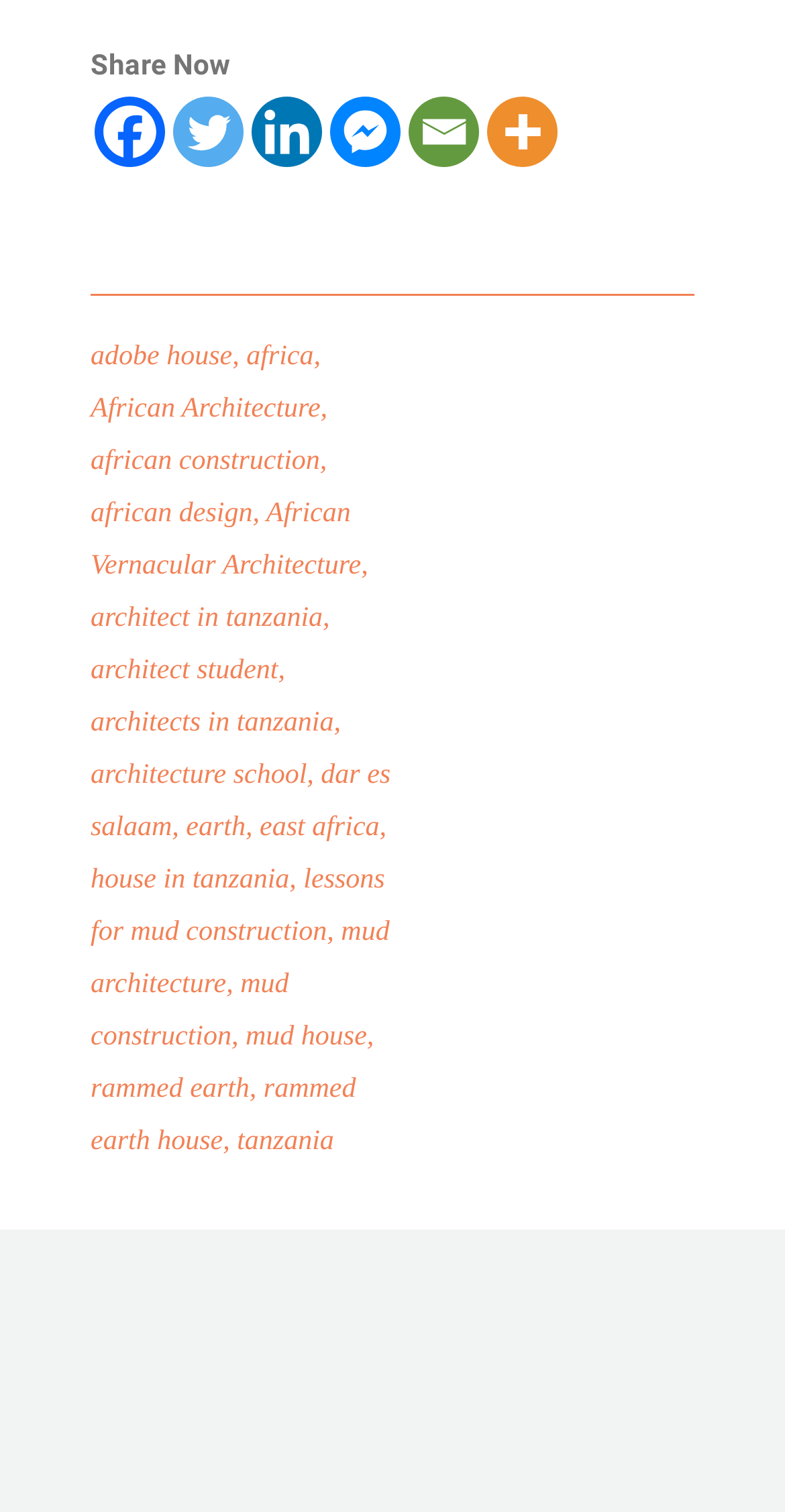Answer the question with a single word or phrase: 
How many social media links are there?

9